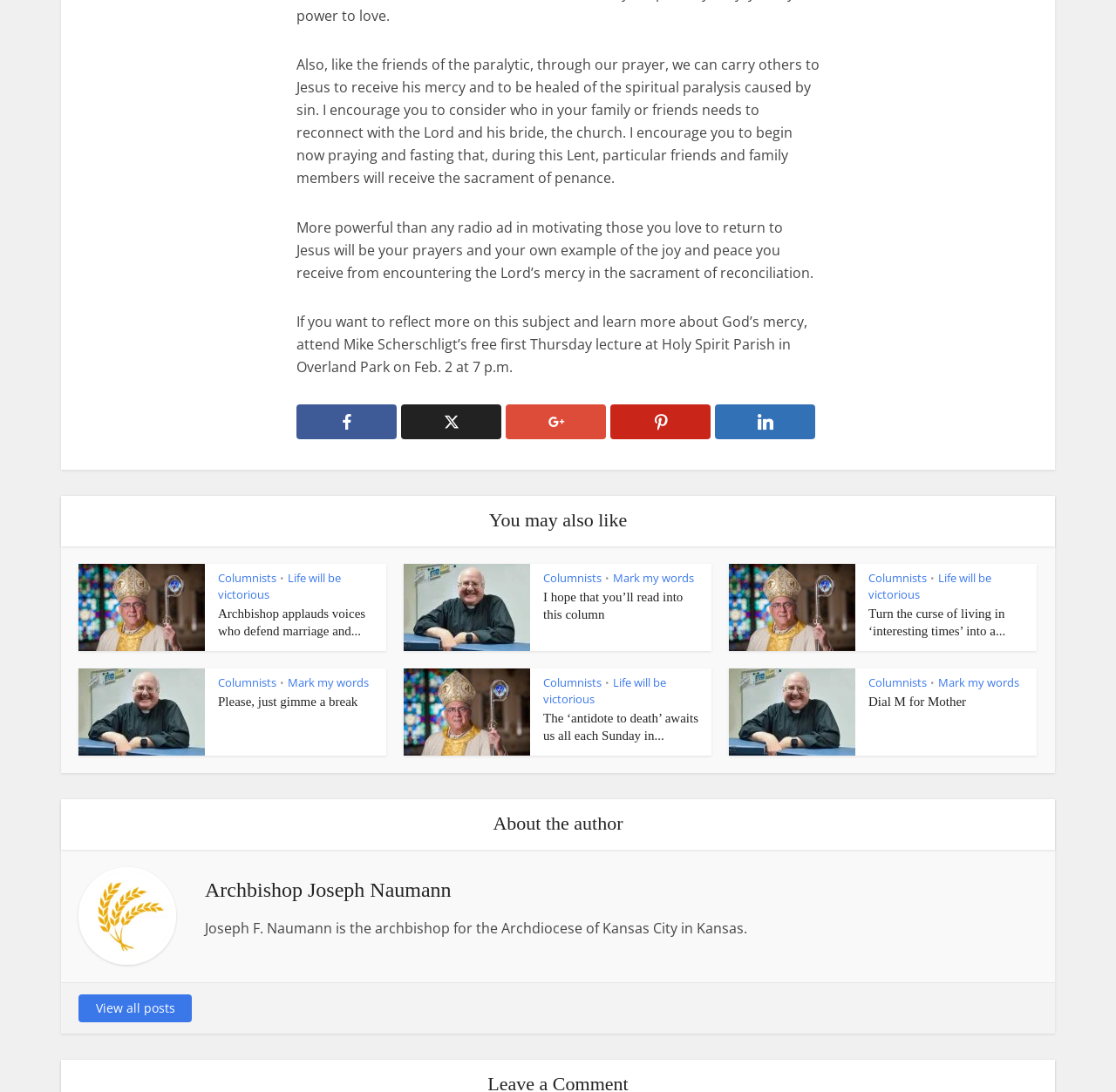Pinpoint the bounding box coordinates of the clickable area needed to execute the instruction: "Click the link to view all posts by Archbishop Joseph Naumann". The coordinates should be specified as four float numbers between 0 and 1, i.e., [left, top, right, bottom].

[0.07, 0.911, 0.172, 0.936]